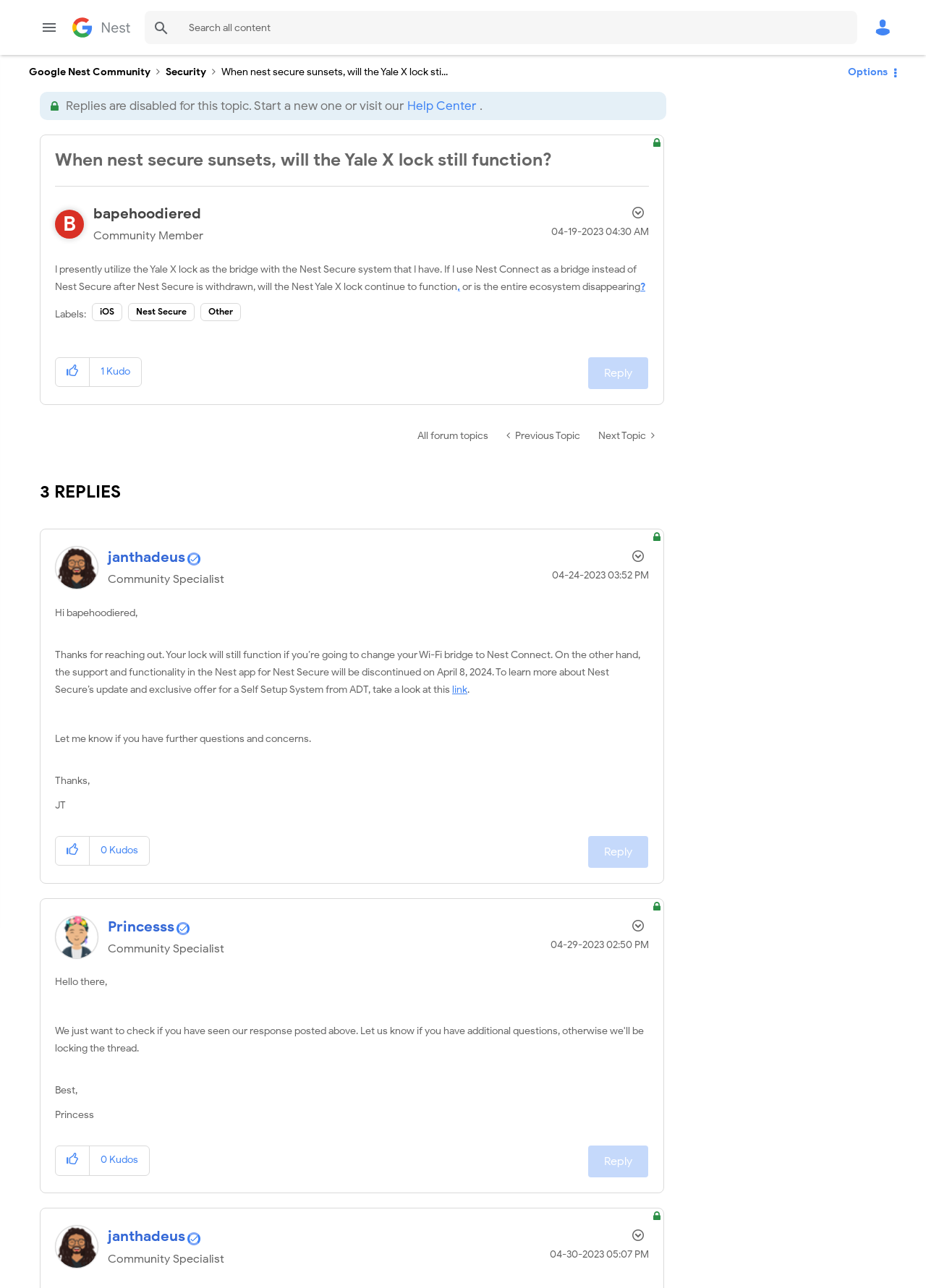Could you highlight the region that needs to be clicked to execute the instruction: "Reply to When nest secure sunsets, will the Yale X lock still function? post"?

[0.636, 0.277, 0.7, 0.302]